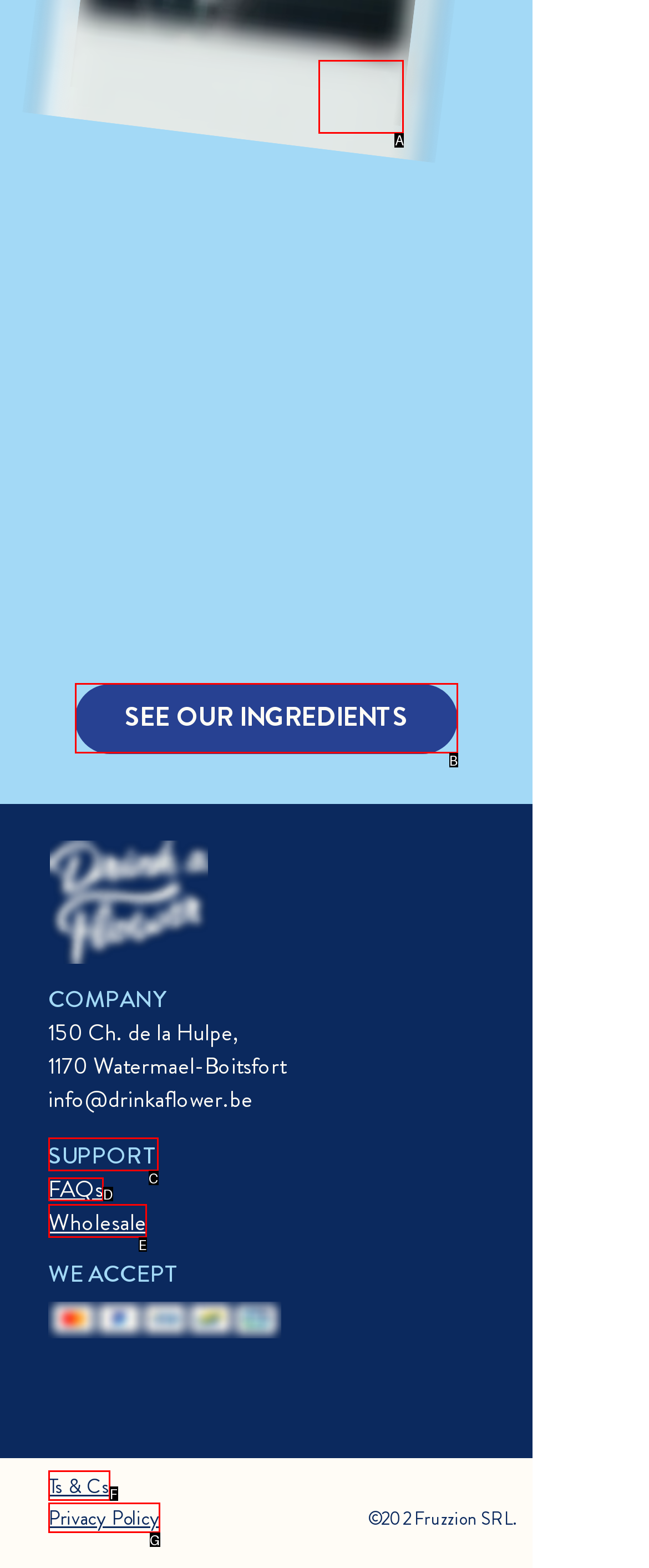Select the letter that aligns with the description: Privacy Policy. Answer with the letter of the selected option directly.

G